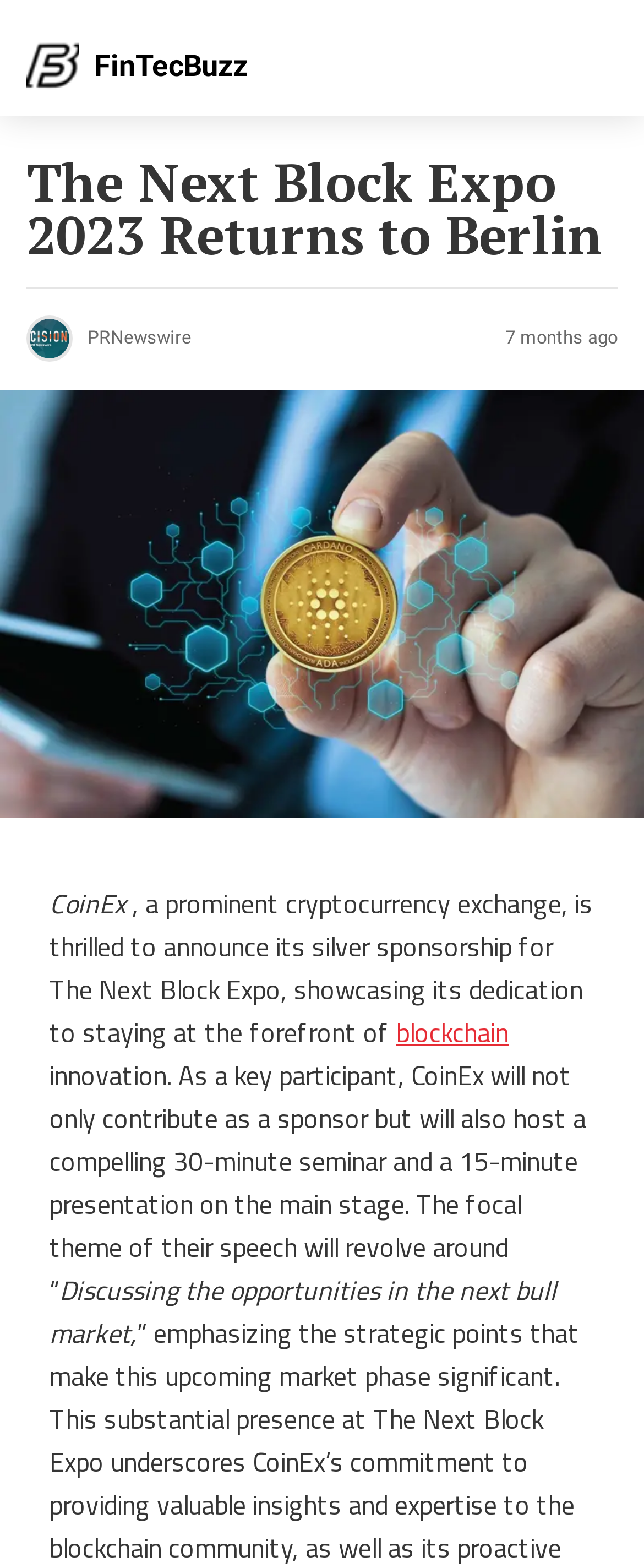Illustrate the webpage's structure and main components comprehensively.

The webpage appears to be an announcement page for CoinEx's silver sponsorship of The Next Block Expo. At the top left corner, there is a site icon link with a small image, accompanied by a header that displays the title "The Next Block Expo 2023 Returns to Berlin". Below the header, there is a PRNewswire image and a timestamp indicating that the article was published 7 months ago.

The main content of the page is an image of The Next Block Expo, which spans the entire width of the page. Below the image, there are several blocks of text. The first block announces CoinEx's sponsorship and its dedication to blockchain innovation. The text also includes a link to the term "blockchain". 

Following this, there is a longer paragraph that describes CoinEx's participation in the expo, including a seminar and a presentation on the main stage. The topic of their speech is mentioned, which revolves around discussing opportunities in the next bull market. Overall, the page appears to be a press release or an announcement about CoinEx's involvement in The Next Block Expo.